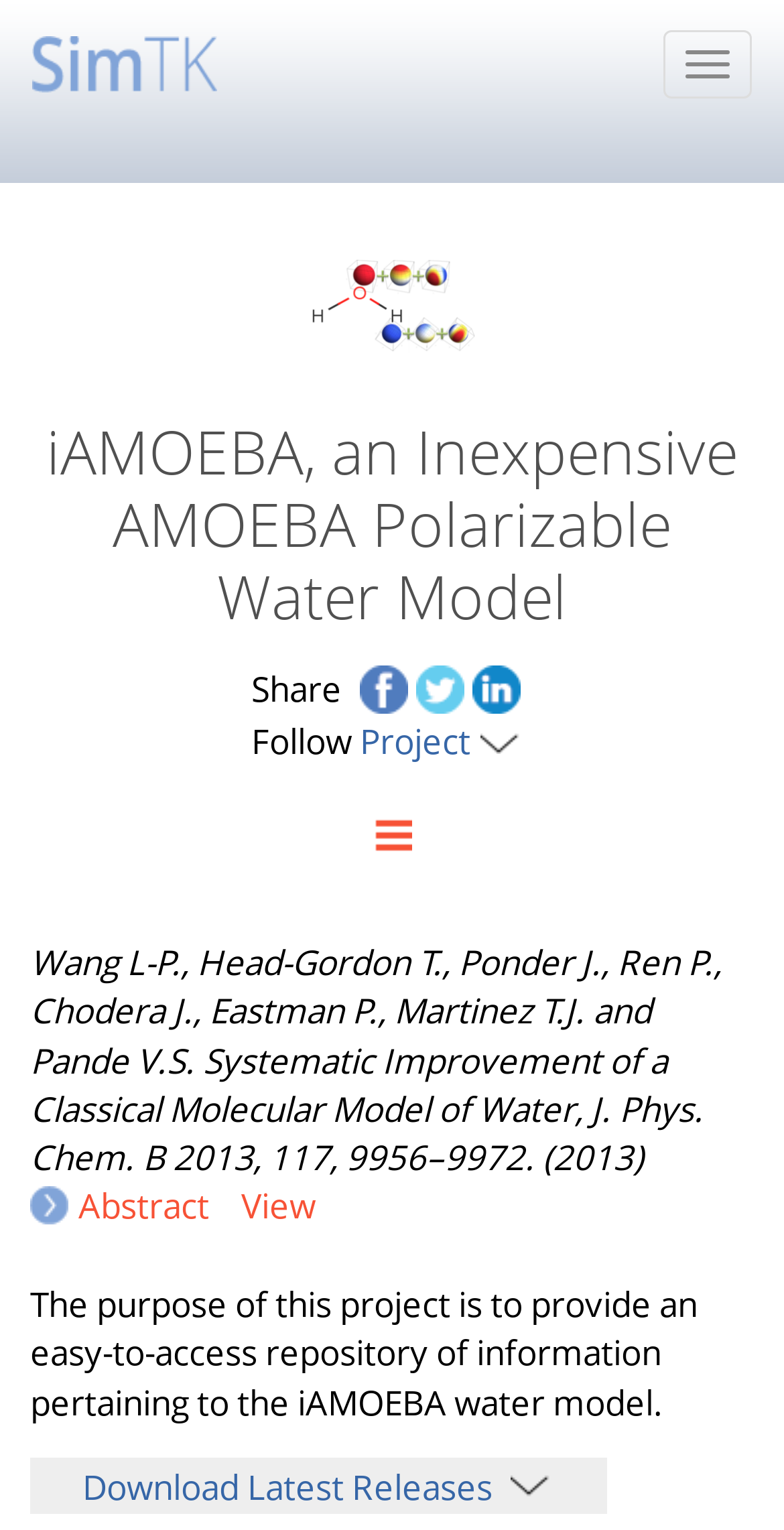Please determine the bounding box coordinates of the element's region to click for the following instruction: "Share on twitter".

[0.459, 0.434, 0.521, 0.464]